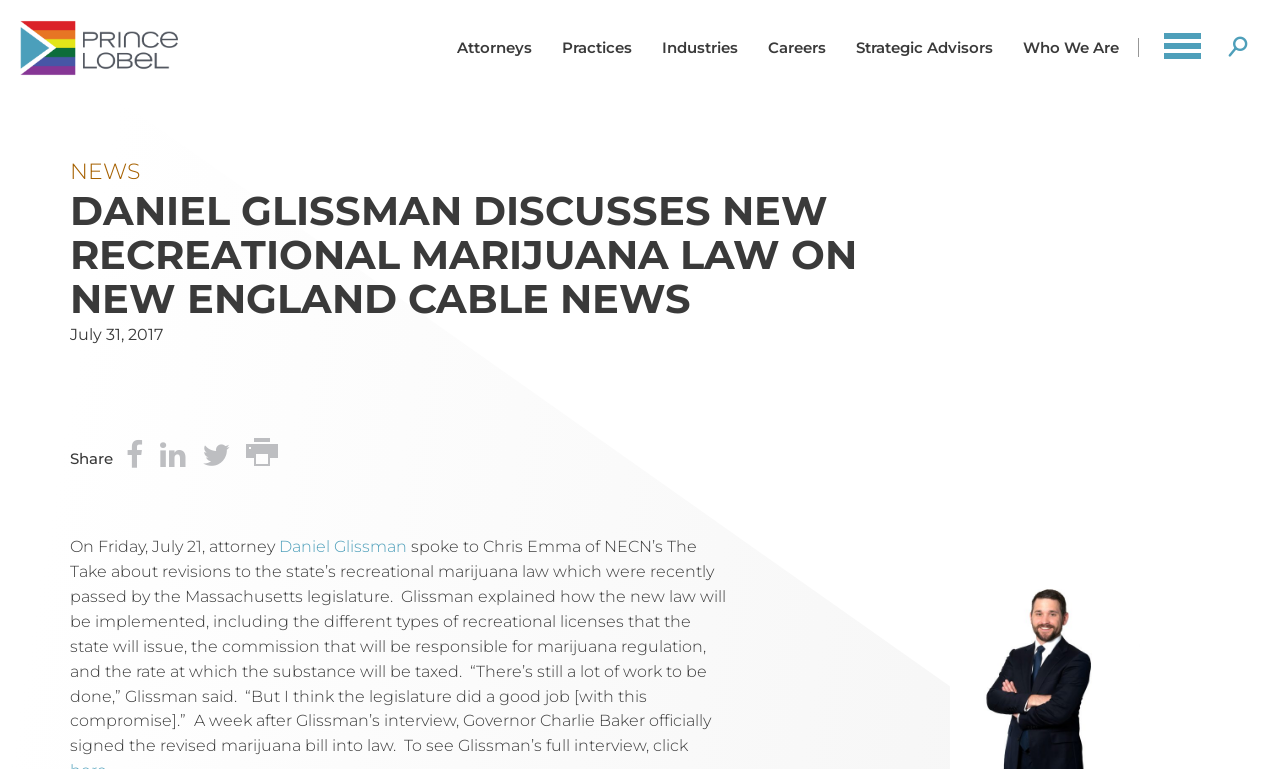Determine the bounding box coordinates of the clickable element to complete this instruction: "Read more about Attorneys". Provide the coordinates in the format of four float numbers between 0 and 1, [left, top, right, bottom].

[0.353, 0.042, 0.42, 0.08]